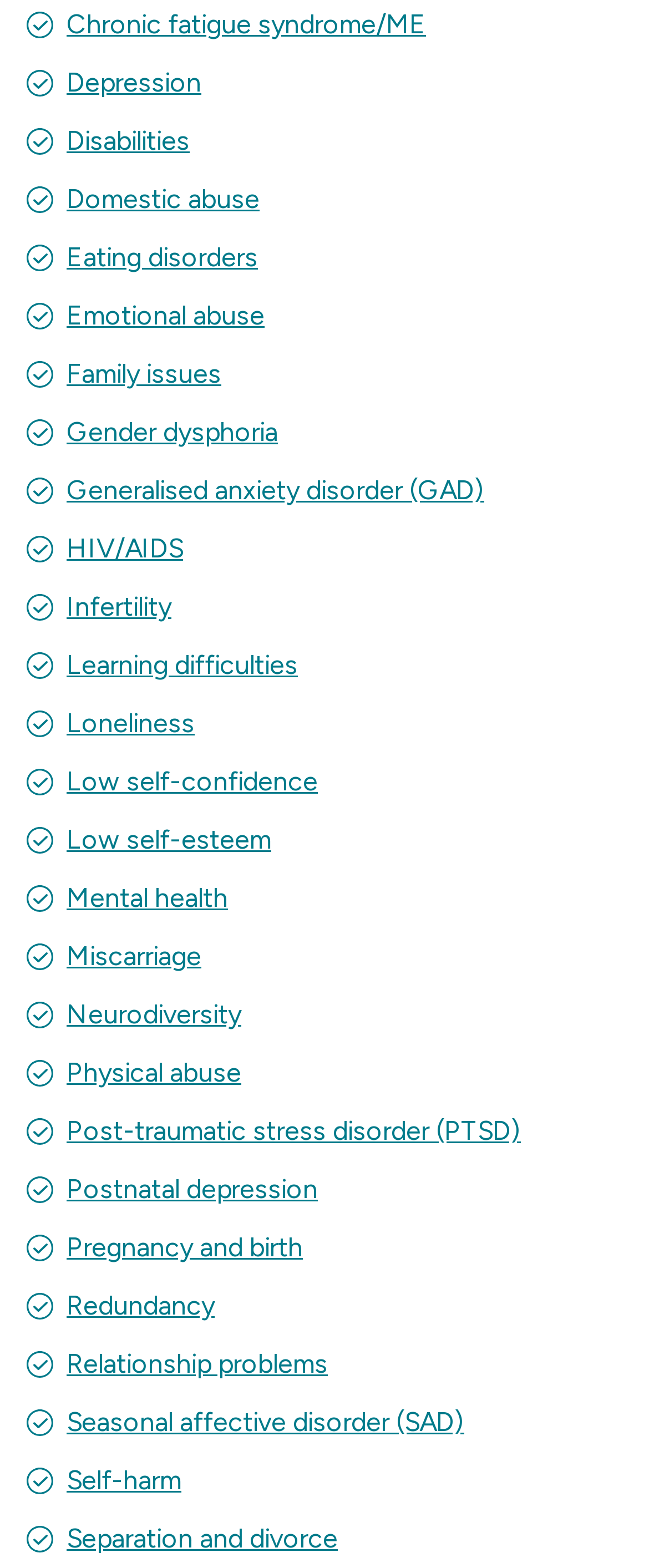Answer the question briefly using a single word or phrase: 
What is the topic of the last link?

Separation and divorce